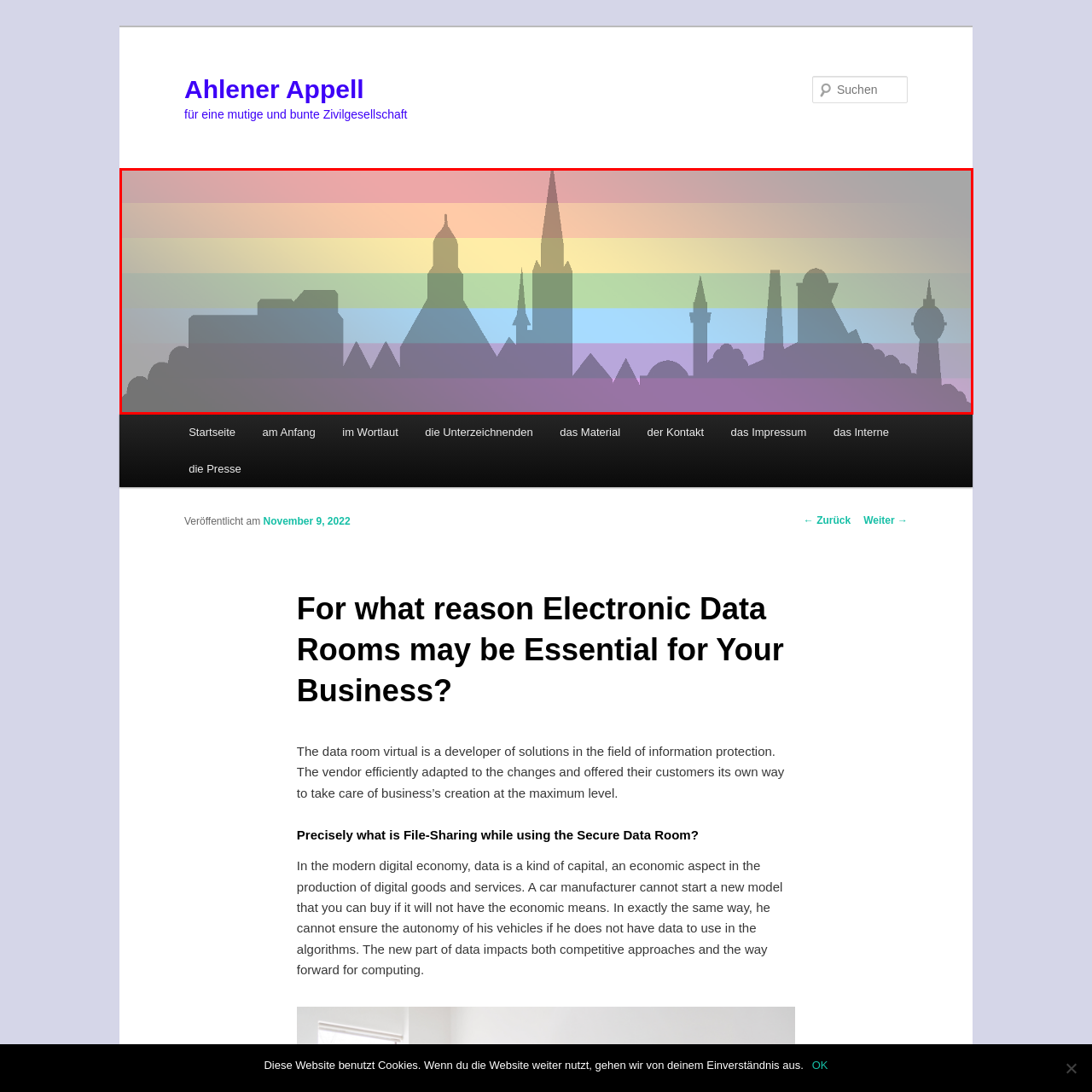Look at the image highlighted by the red boundary and answer the question with a succinct word or phrase:
What is the overarching theme of the webpage?

Unity and advocacy